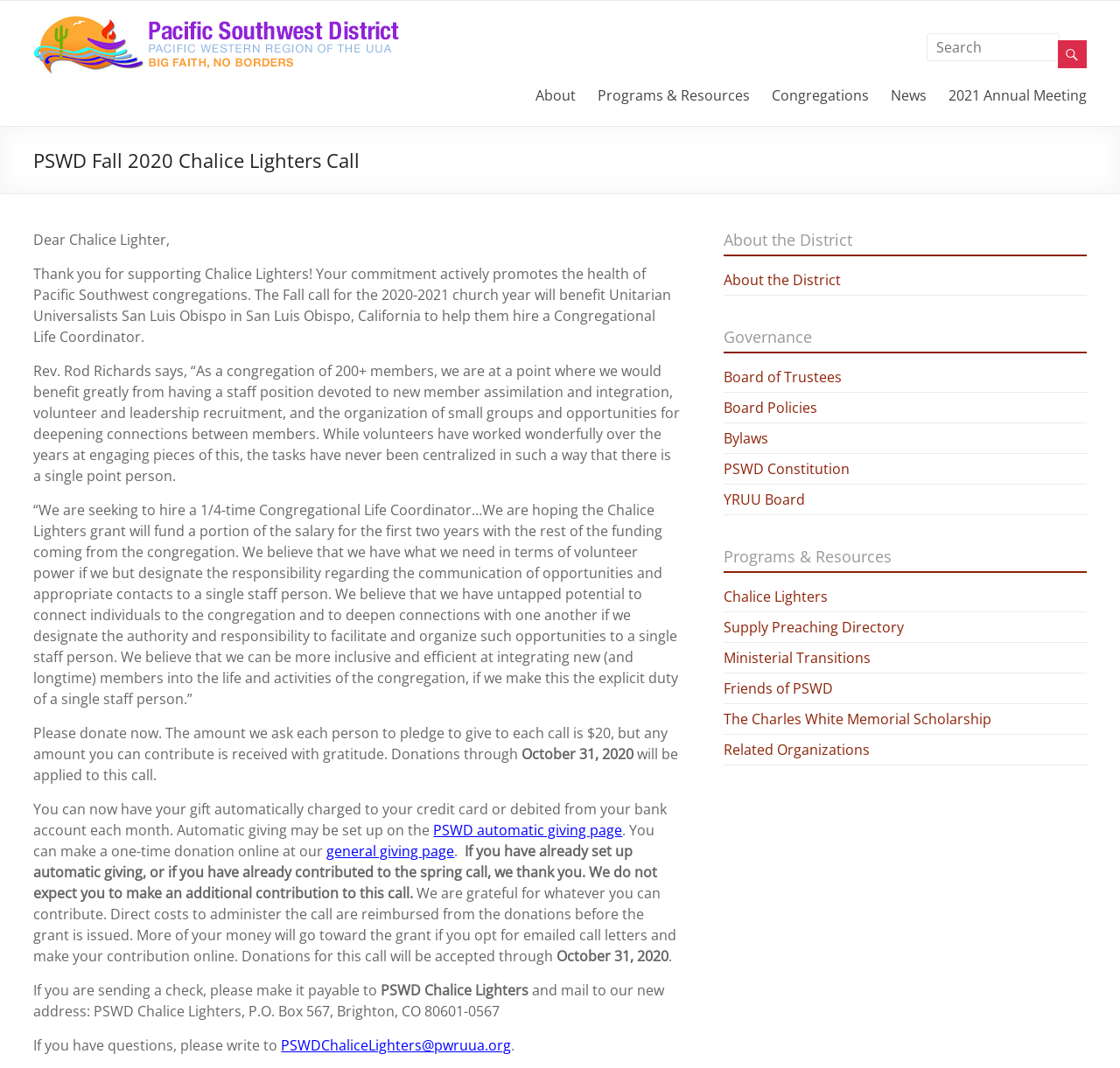Locate the bounding box coordinates of the clickable area to execute the instruction: "Go to About page". Provide the coordinates as four float numbers between 0 and 1, represented as [left, top, right, bottom].

[0.478, 0.068, 0.514, 0.106]